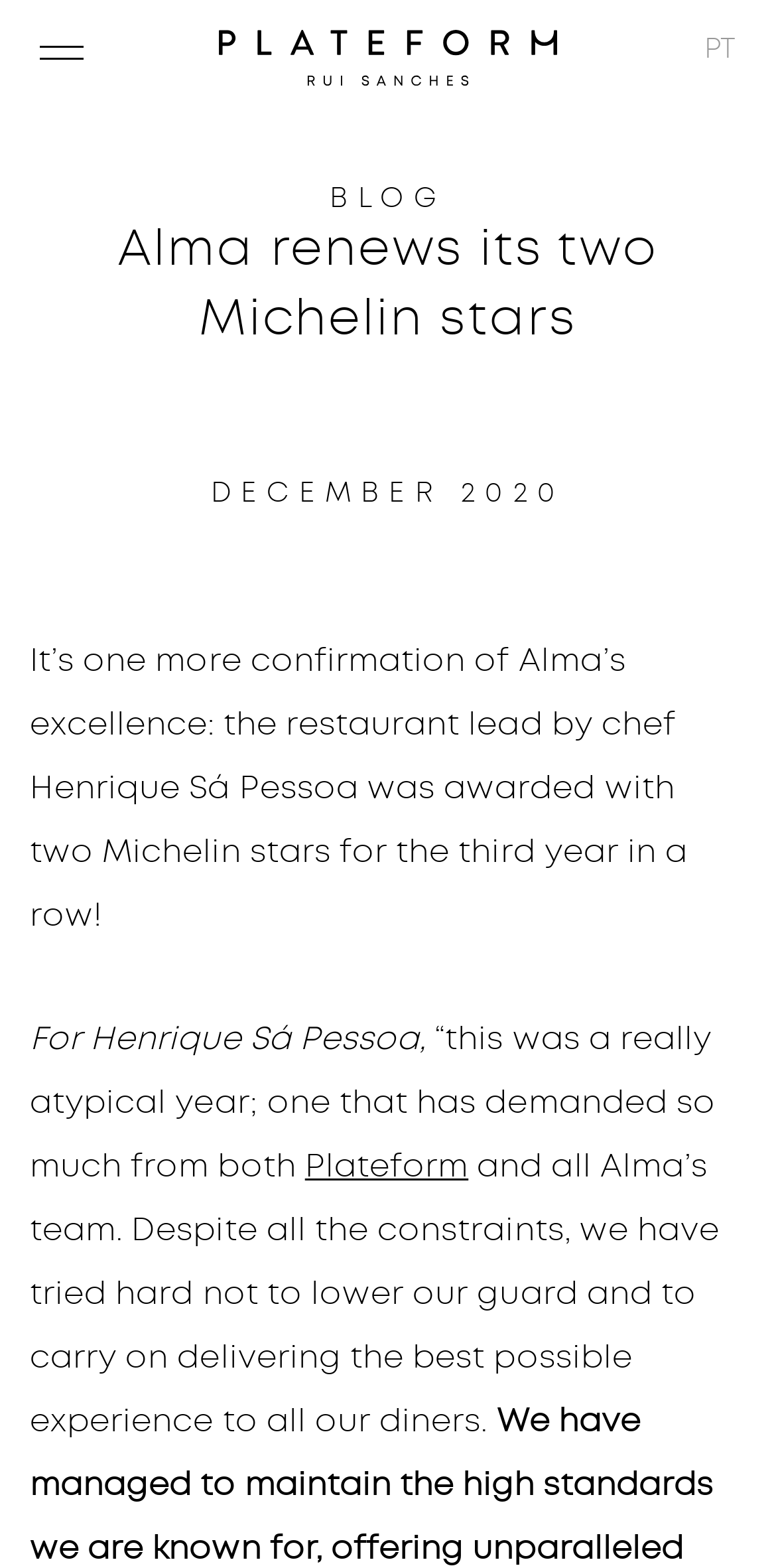Locate the UI element described by Takeaway in the provided webpage screenshot. Return the bounding box coordinates in the format (top-left x, top-left y, bottom-right x, bottom-right y), ensuring all values are between 0 and 1.

[0.038, 0.083, 0.628, 0.149]